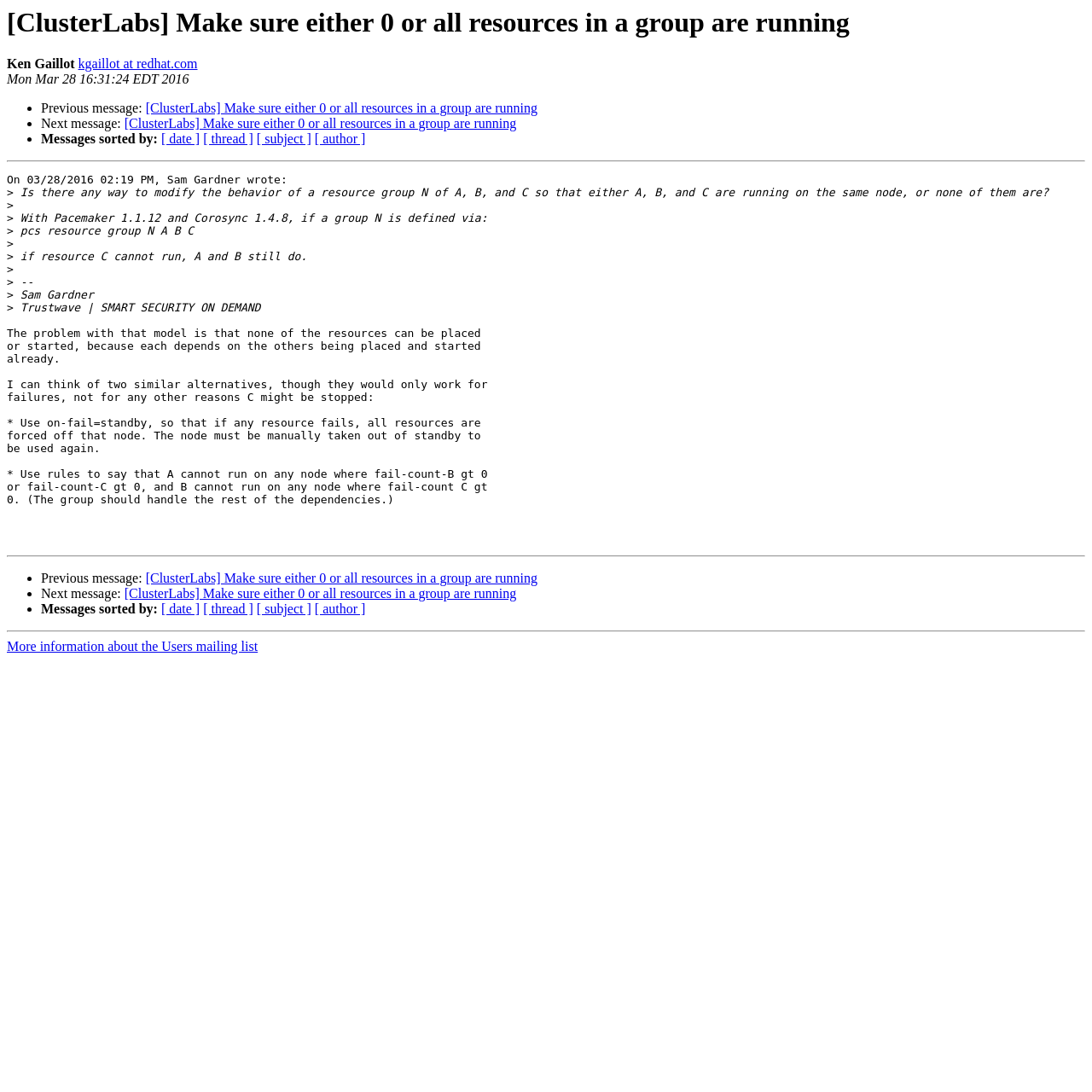Identify the bounding box coordinates of the region that should be clicked to execute the following instruction: "download WinMilk from the WP7 Marketplace".

None